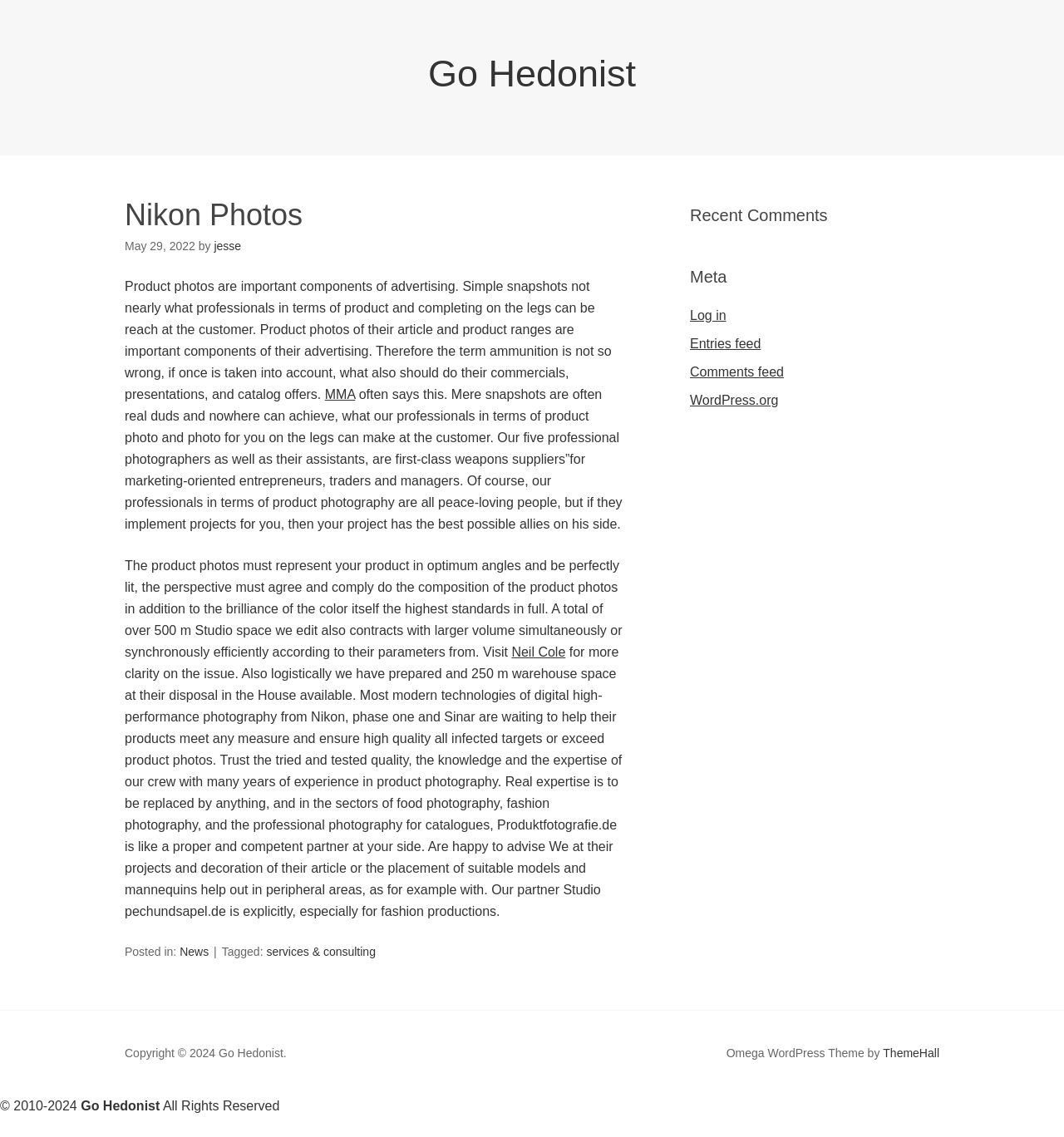Locate the bounding box coordinates of the element that should be clicked to execute the following instruction: "Click on the 'Go Hedonist' link at the top".

[0.402, 0.046, 0.598, 0.083]